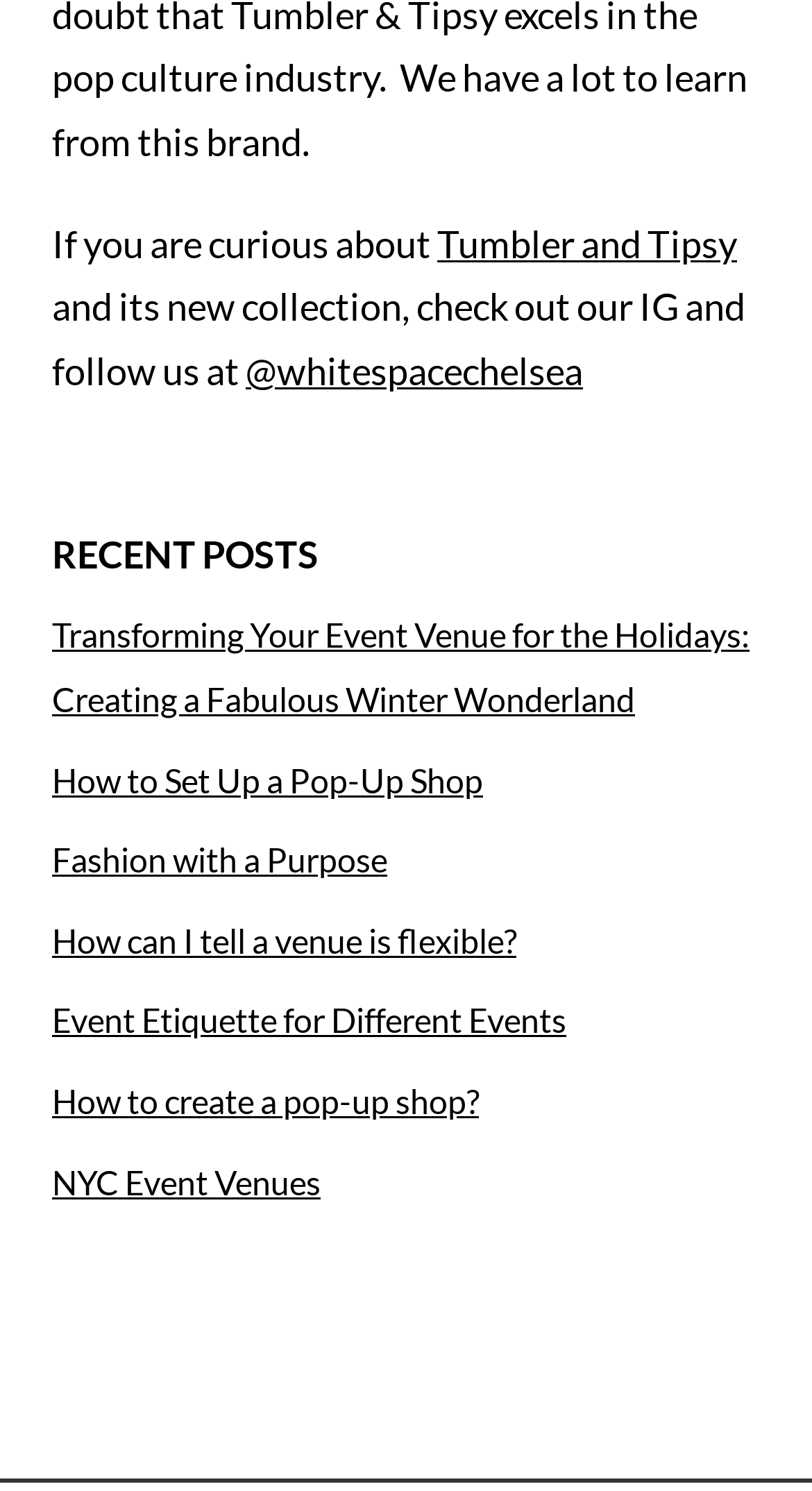Analyze the image and deliver a detailed answer to the question: How many links are there under 'RECENT POSTS'?

The 'RECENT POSTS' heading is followed by 7 links, which are 'Transforming Your Event Venue for the Holidays: Creating a Fabulous Winter Wonderland', 'How to Set Up a Pop-Up Shop', 'Fashion with a Purpose', 'How can I tell a venue is flexible?', 'Event Etiquette for Different Events', 'How to create a pop-up shop?', and 'NYC Event Venues'.